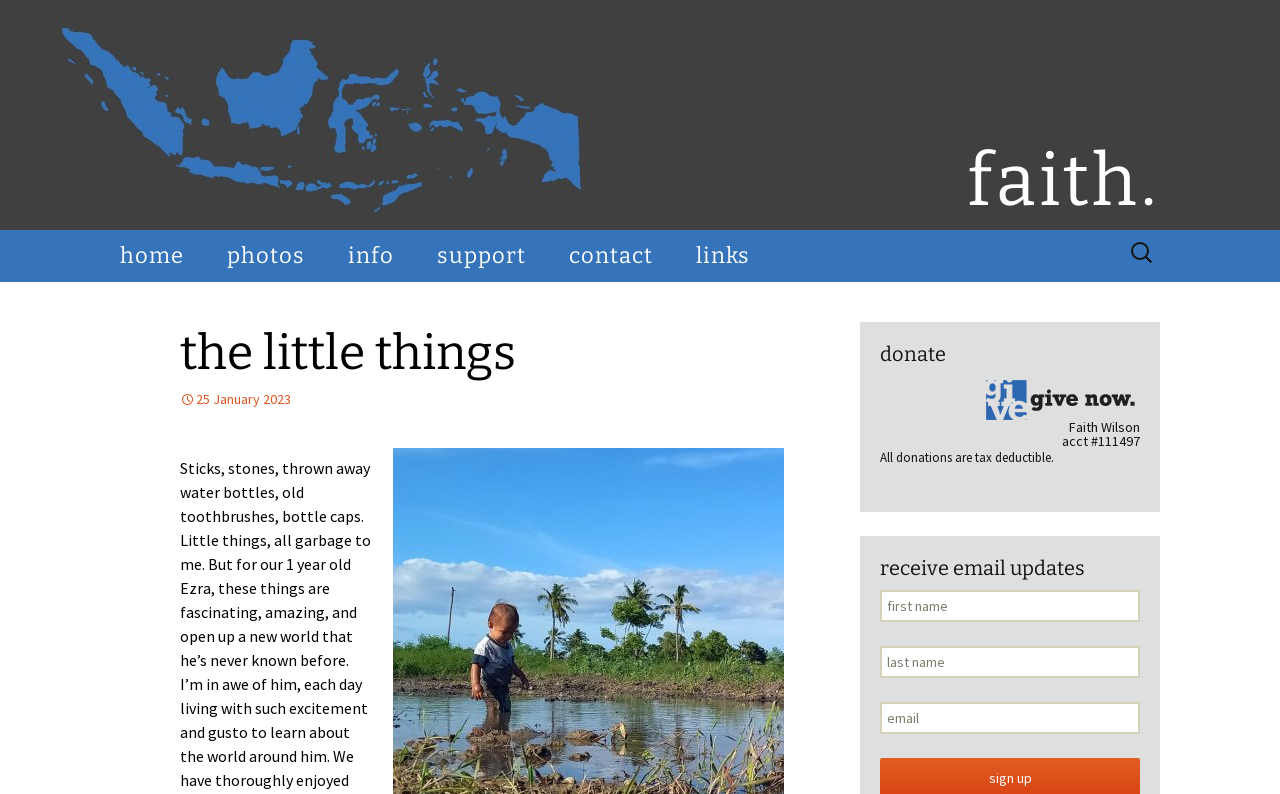What is the purpose of the search box?
Refer to the image and give a detailed answer to the question.

The search box has a label 'Search for:' and is located near the top of the webpage, which suggests that its purpose is to allow users to search the website for specific content.